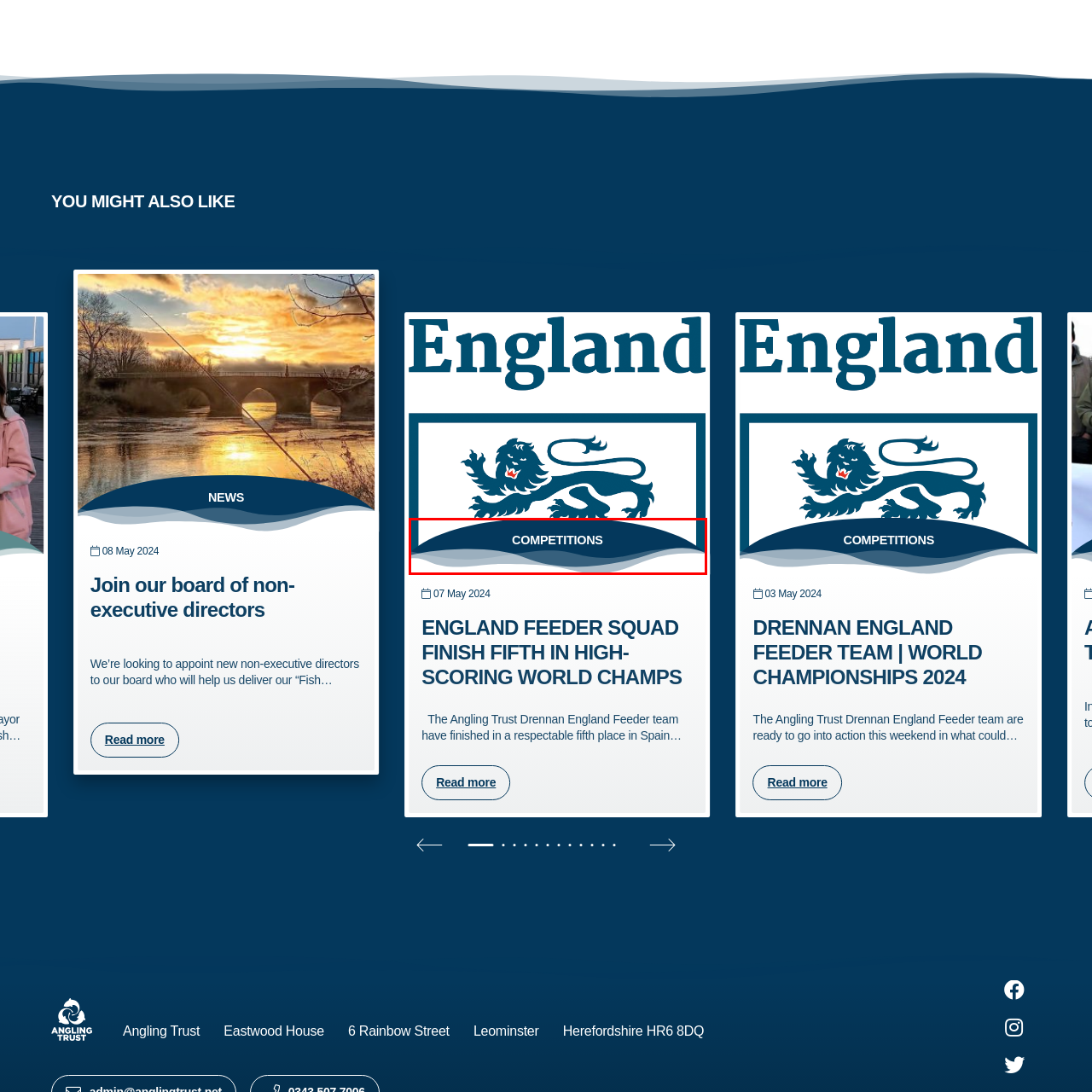Direct your attention to the section outlined in red and answer the following question with a single word or brief phrase: 
What is the theme of the design?

Competitive events